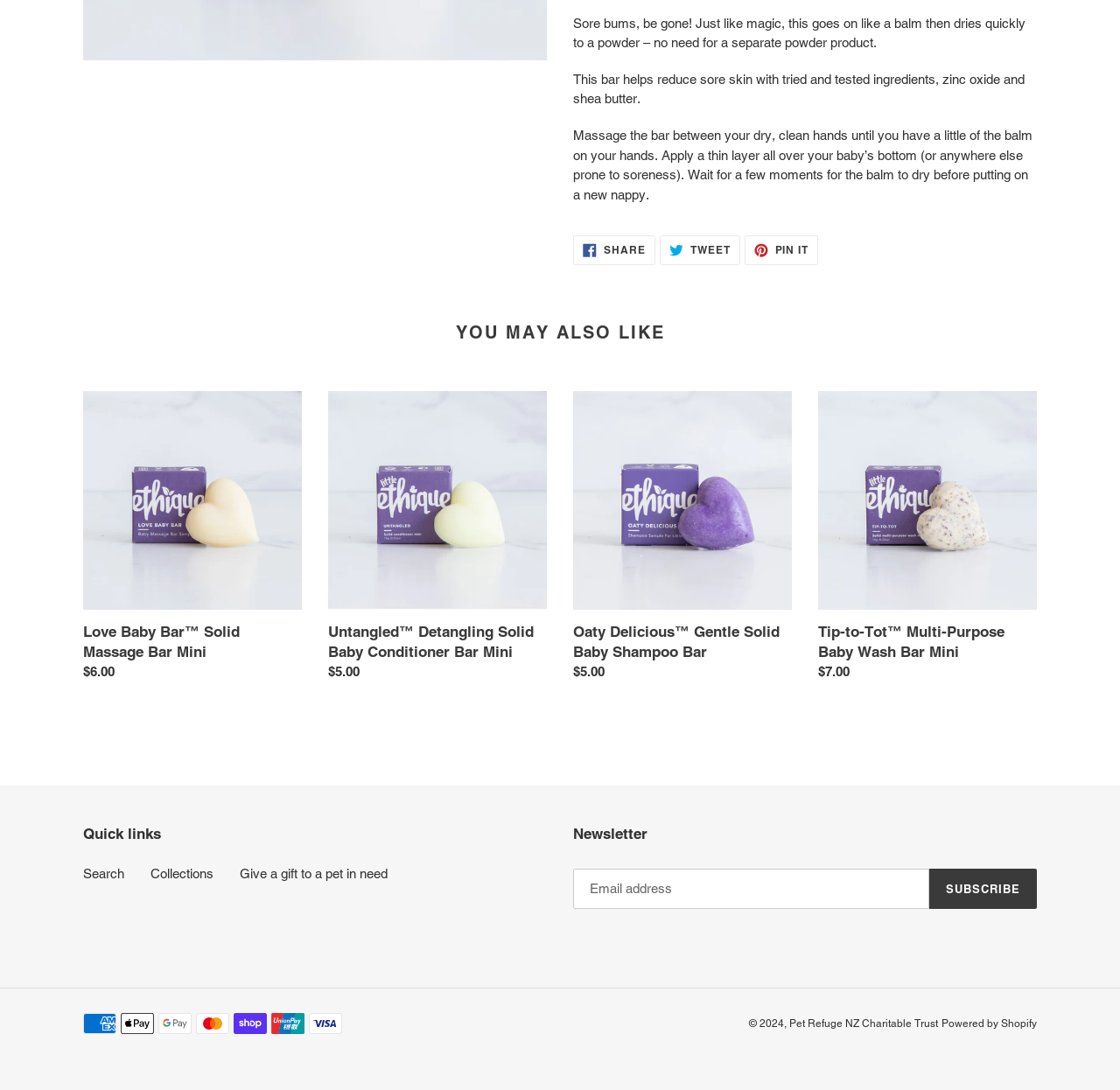Determine the bounding box for the UI element described here: "Pet Refuge NZ Charitable Trust".

[0.705, 0.933, 0.838, 0.944]